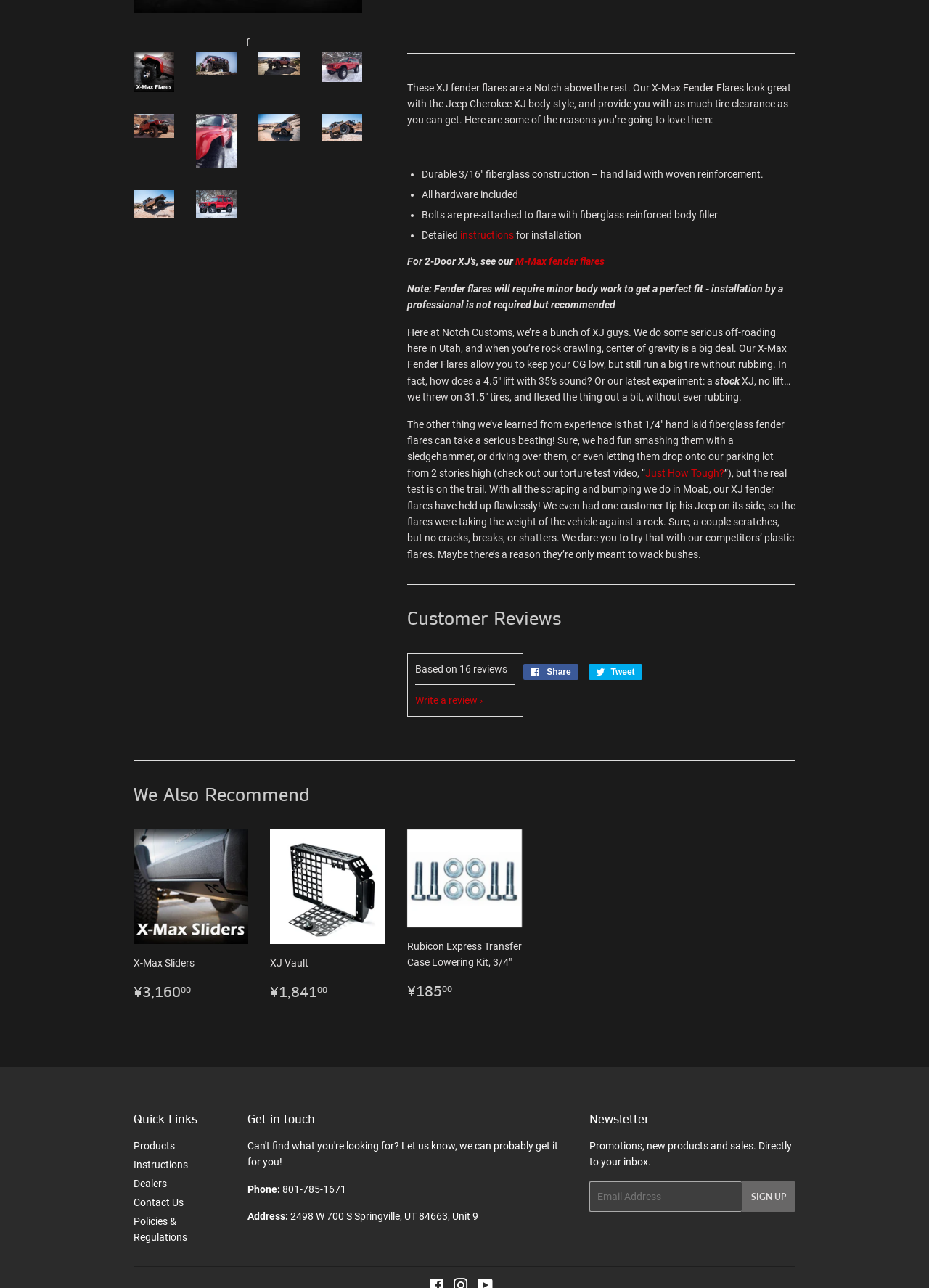Locate the bounding box of the UI element based on this description: "Products". Provide four float numbers between 0 and 1 as [left, top, right, bottom].

[0.143, 0.885, 0.188, 0.894]